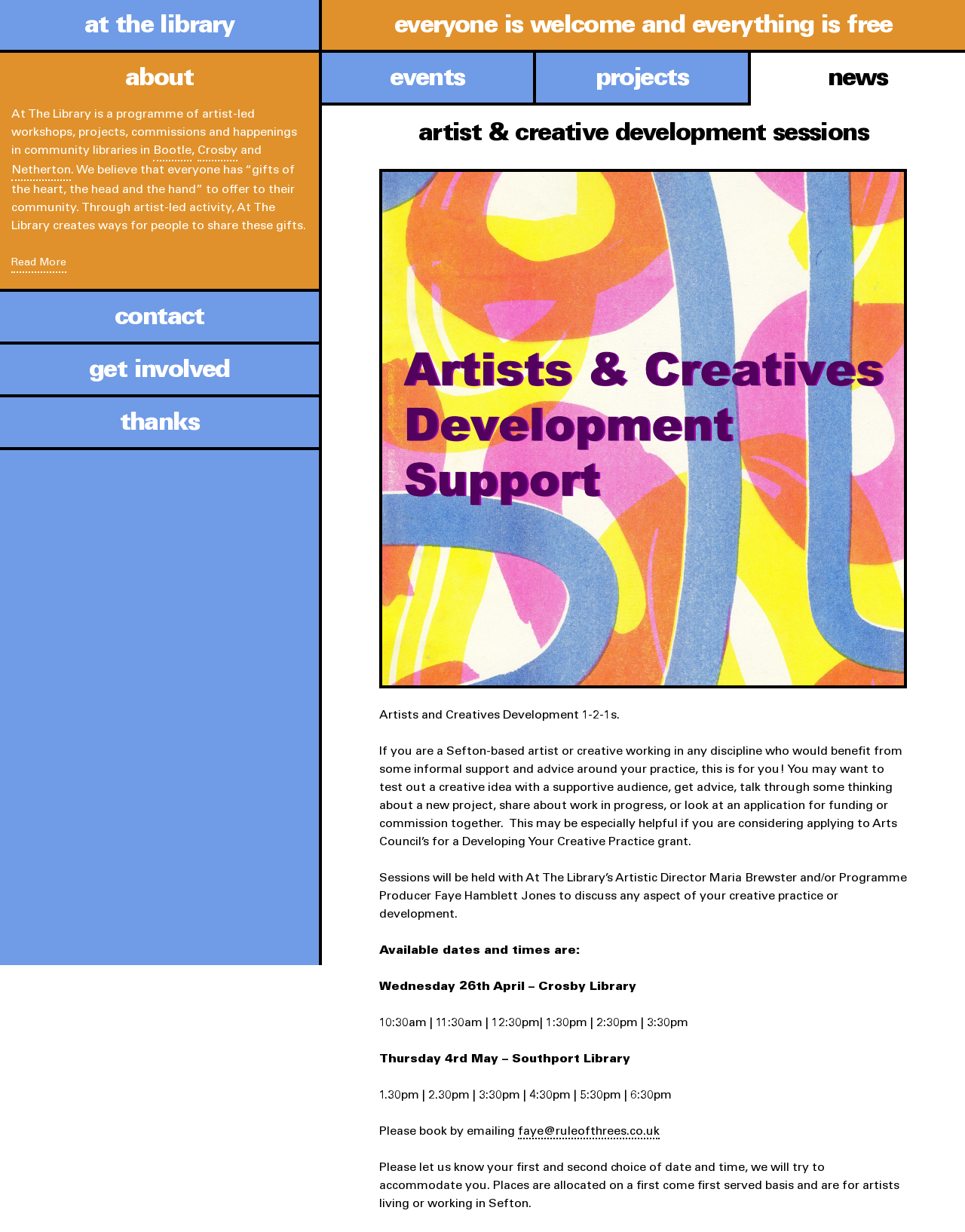Find and provide the bounding box coordinates for the UI element described here: "listen to our podcasts". The coordinates should be given as four float numbers between 0 and 1: [left, top, right, bottom].

[0.012, 0.581, 0.141, 0.597]